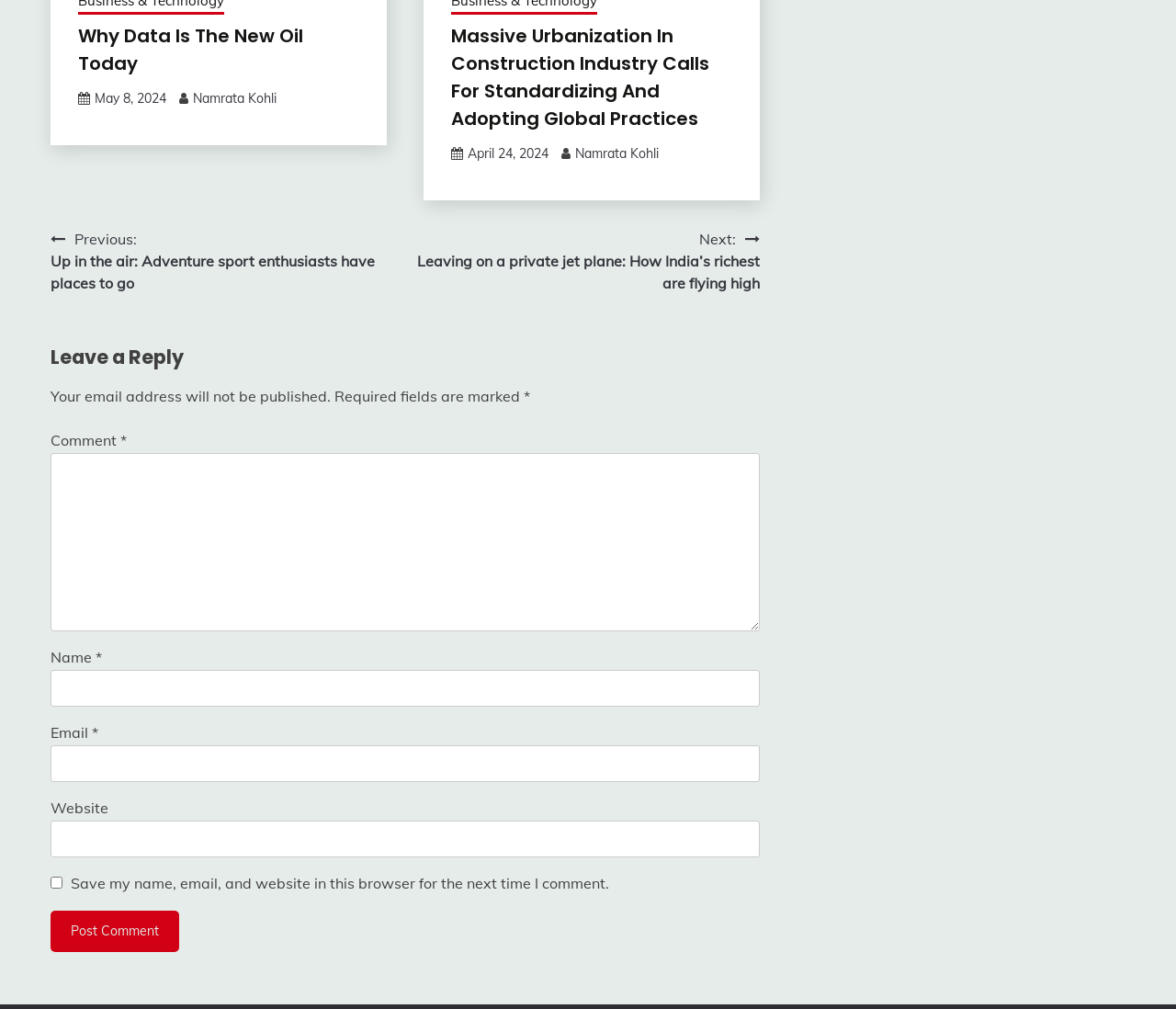Predict the bounding box for the UI component with the following description: "Find an Apple Store".

None